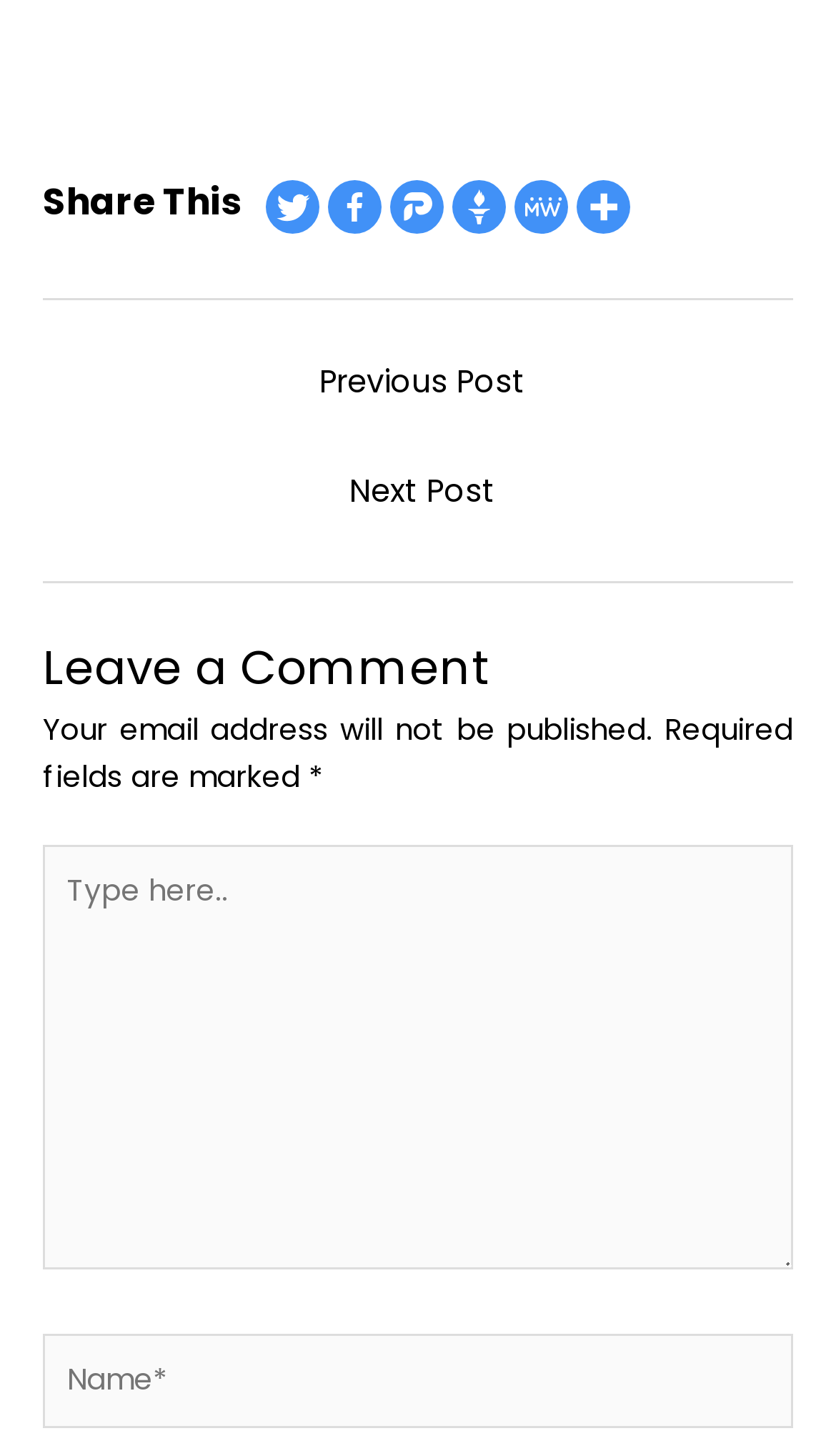How many links are there in the 'Related' section?
Respond to the question with a single word or phrase according to the image.

3